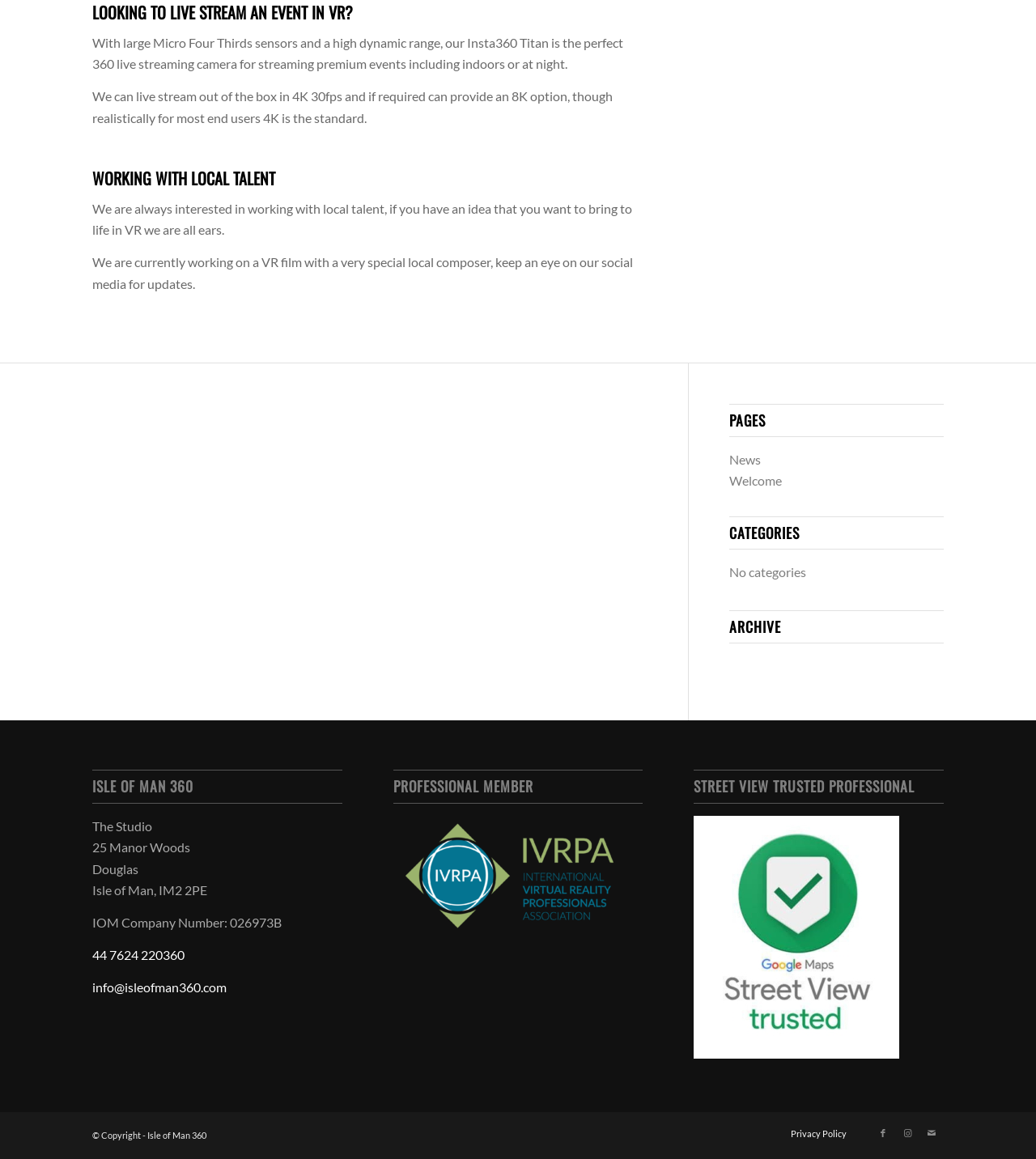Identify the bounding box for the UI element specified in this description: "Instagram". The coordinates must be four float numbers between 0 and 1, formatted as [left, top, right, bottom].

[0.864, 0.967, 0.888, 0.988]